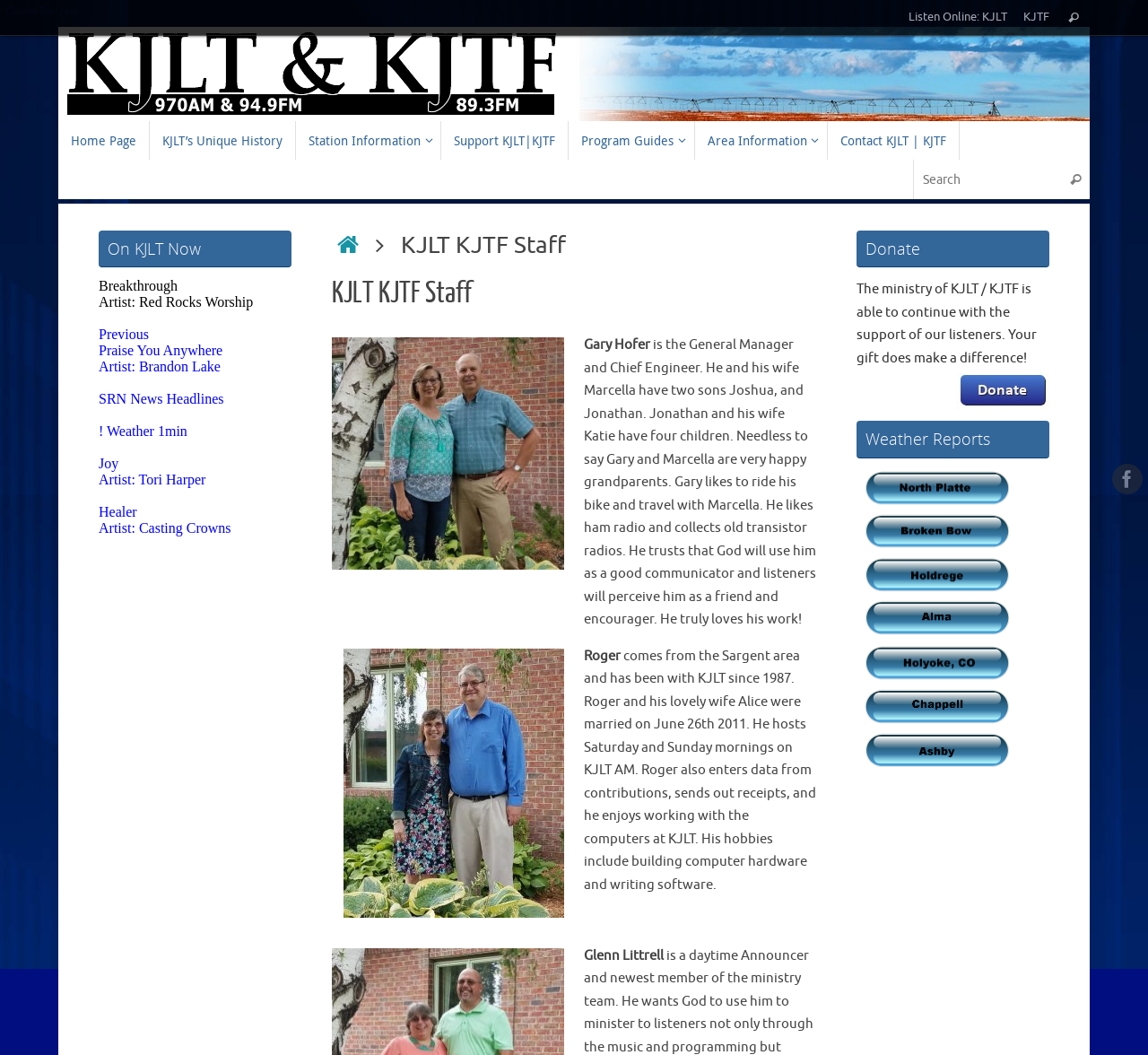What is the topic of the section with the heading 'On KJLT Now'?
Give a thorough and detailed response to the question.

I inferred the topic of the section by its heading 'On KJLT Now', which suggests that it is related to the current broadcast or program on the radio station.